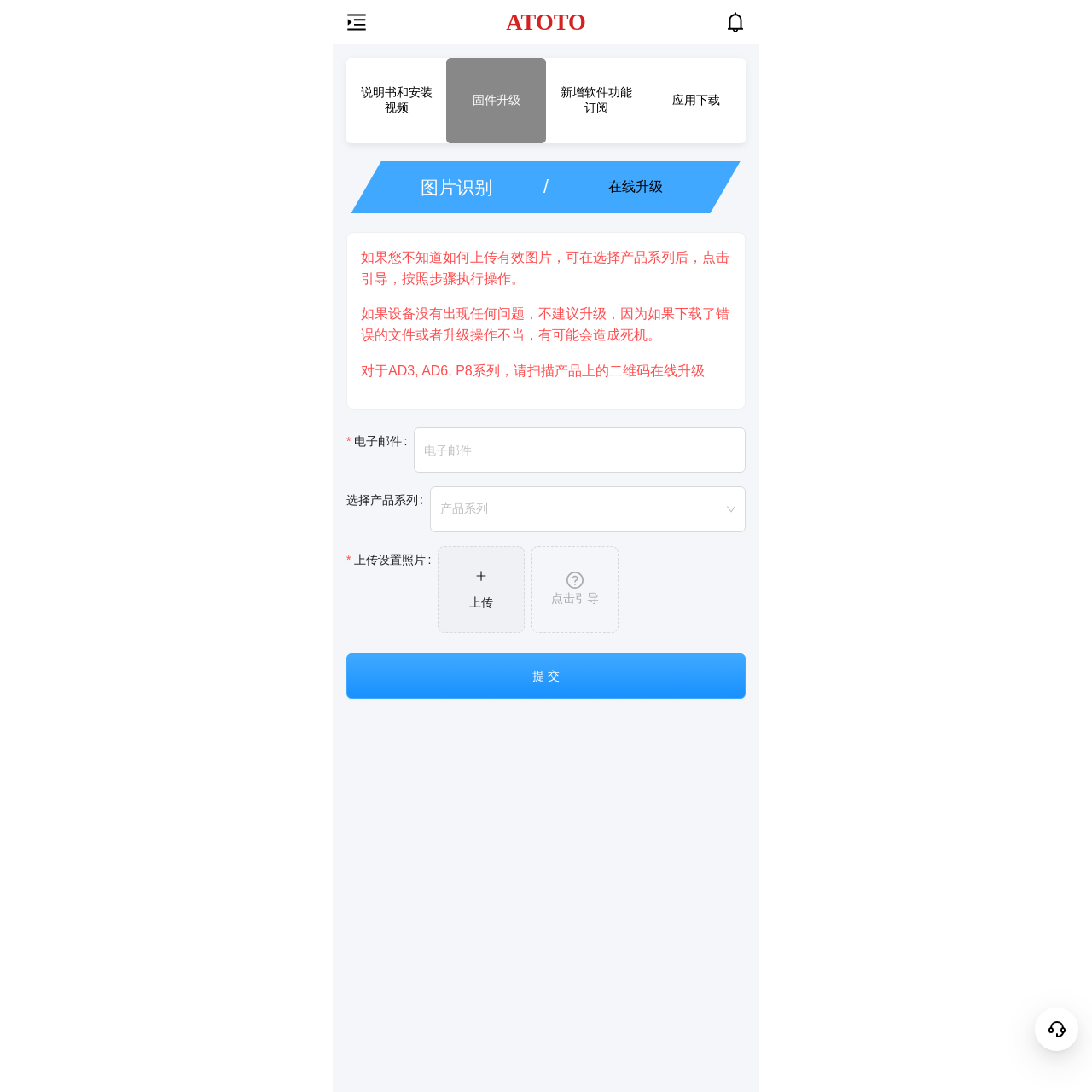Determine the bounding box coordinates for the element that should be clicked to follow this instruction: "Select a product series". The coordinates should be given as four float numbers between 0 and 1, in the format [left, top, right, bottom].

[0.403, 0.446, 0.673, 0.488]